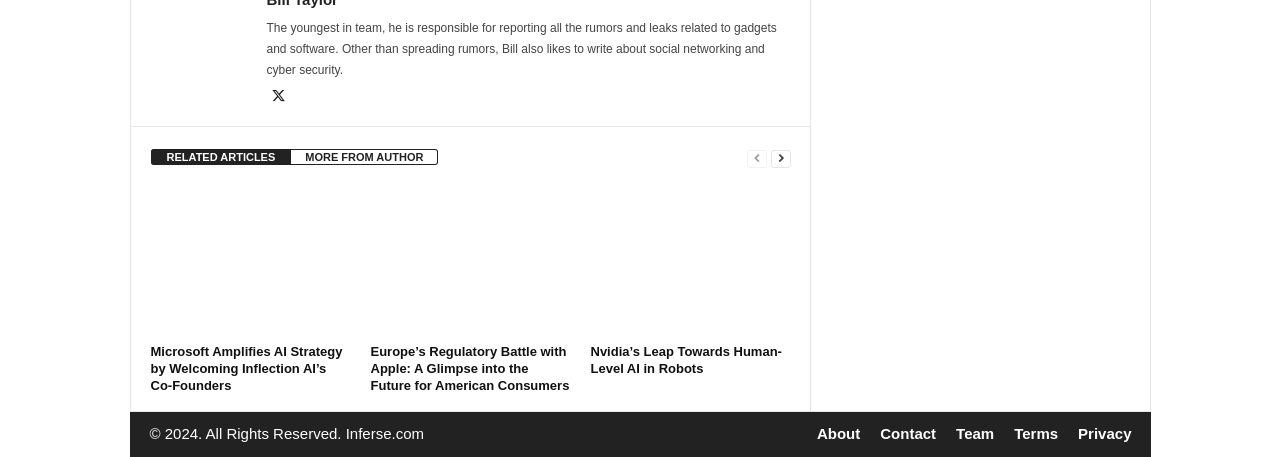Provide the bounding box coordinates for the area that should be clicked to complete the instruction: "Click the 'CONTACTS' link".

None